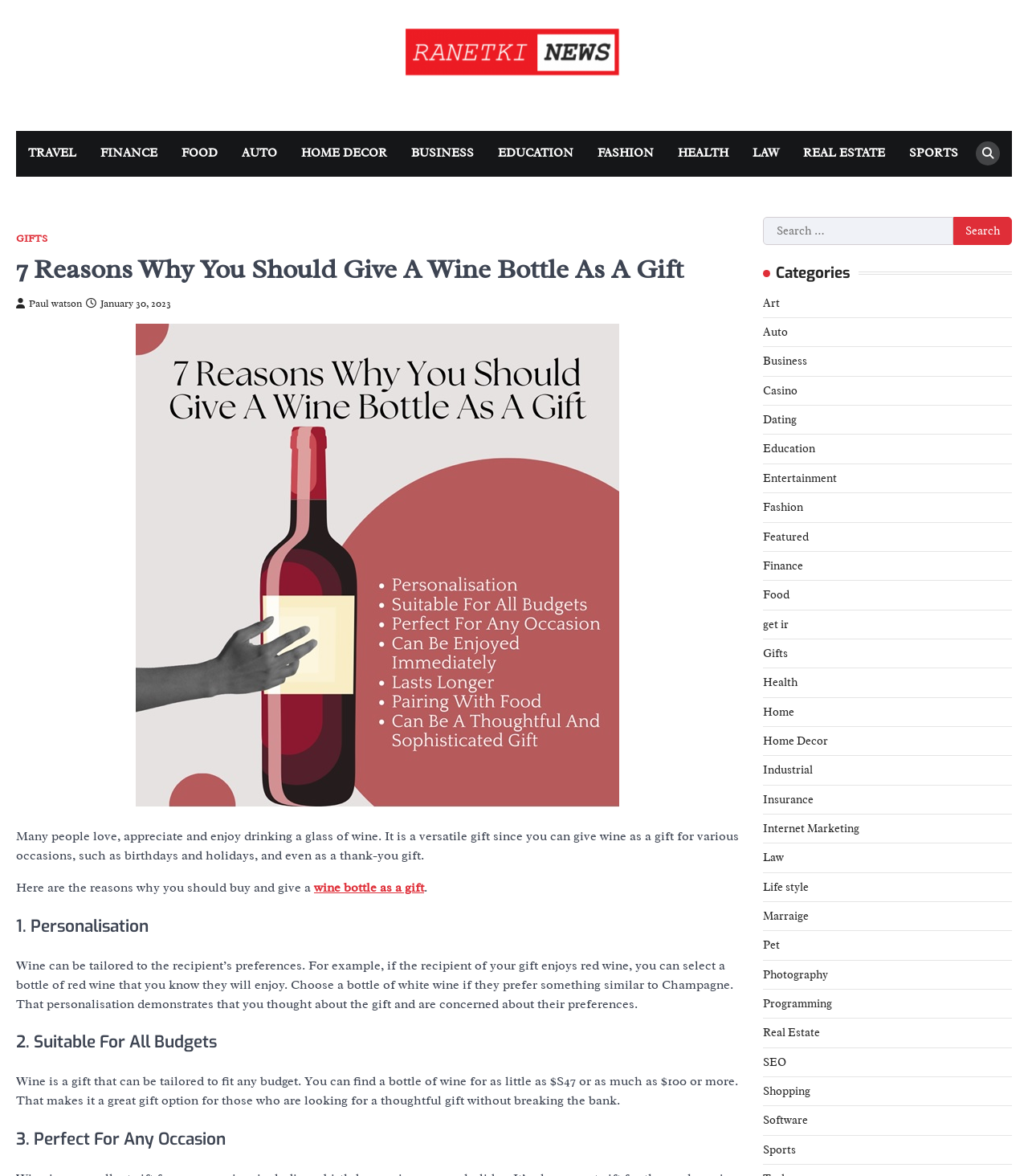Please identify the bounding box coordinates of the region to click in order to complete the task: "Click on the 'wine bottle as a gift' link". The coordinates must be four float numbers between 0 and 1, specified as [left, top, right, bottom].

[0.305, 0.748, 0.412, 0.761]